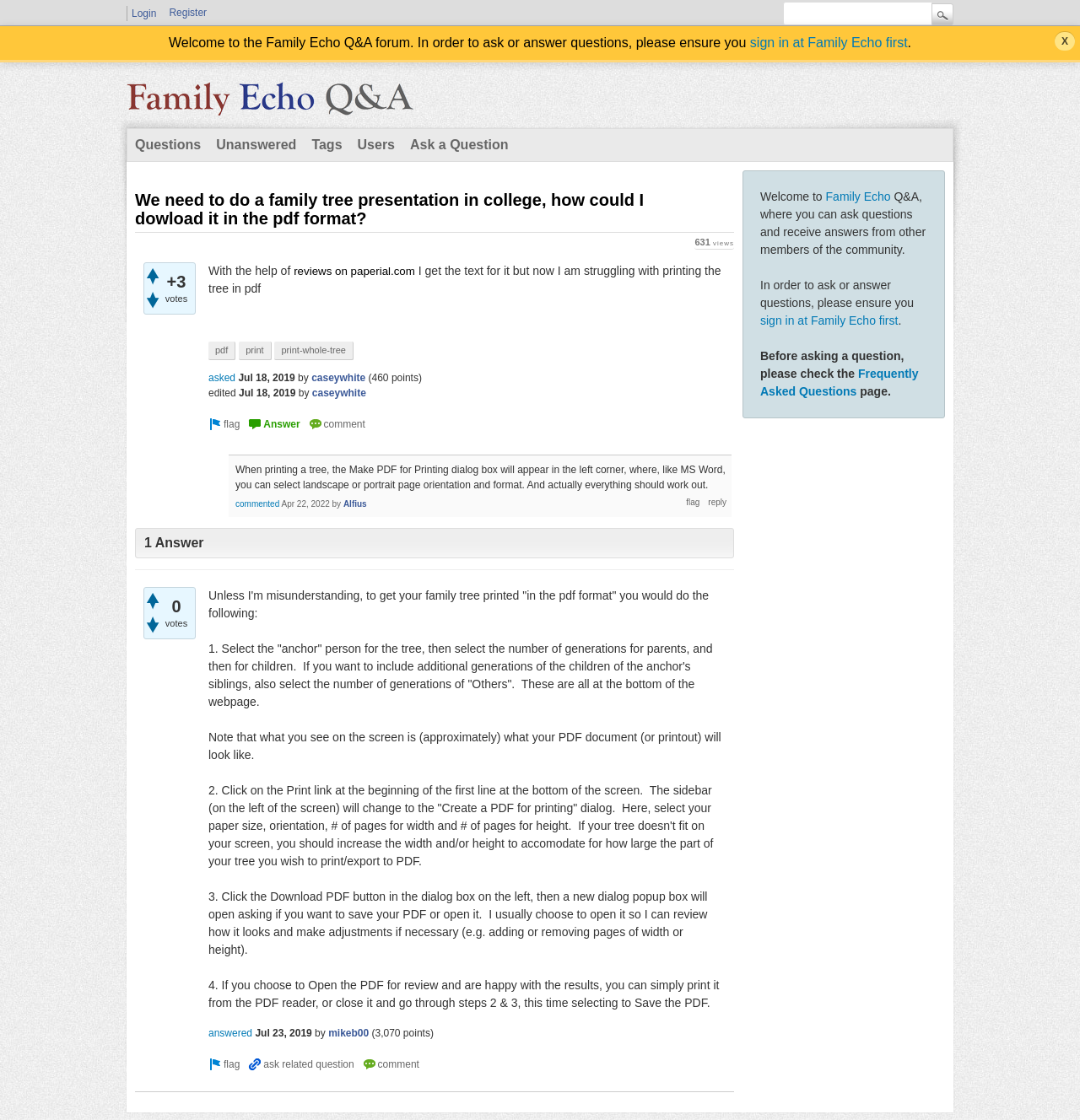What is the main heading of this webpage? Please extract and provide it.

We need to do a family tree presentation in college, how could I dowload it in the pdf format?